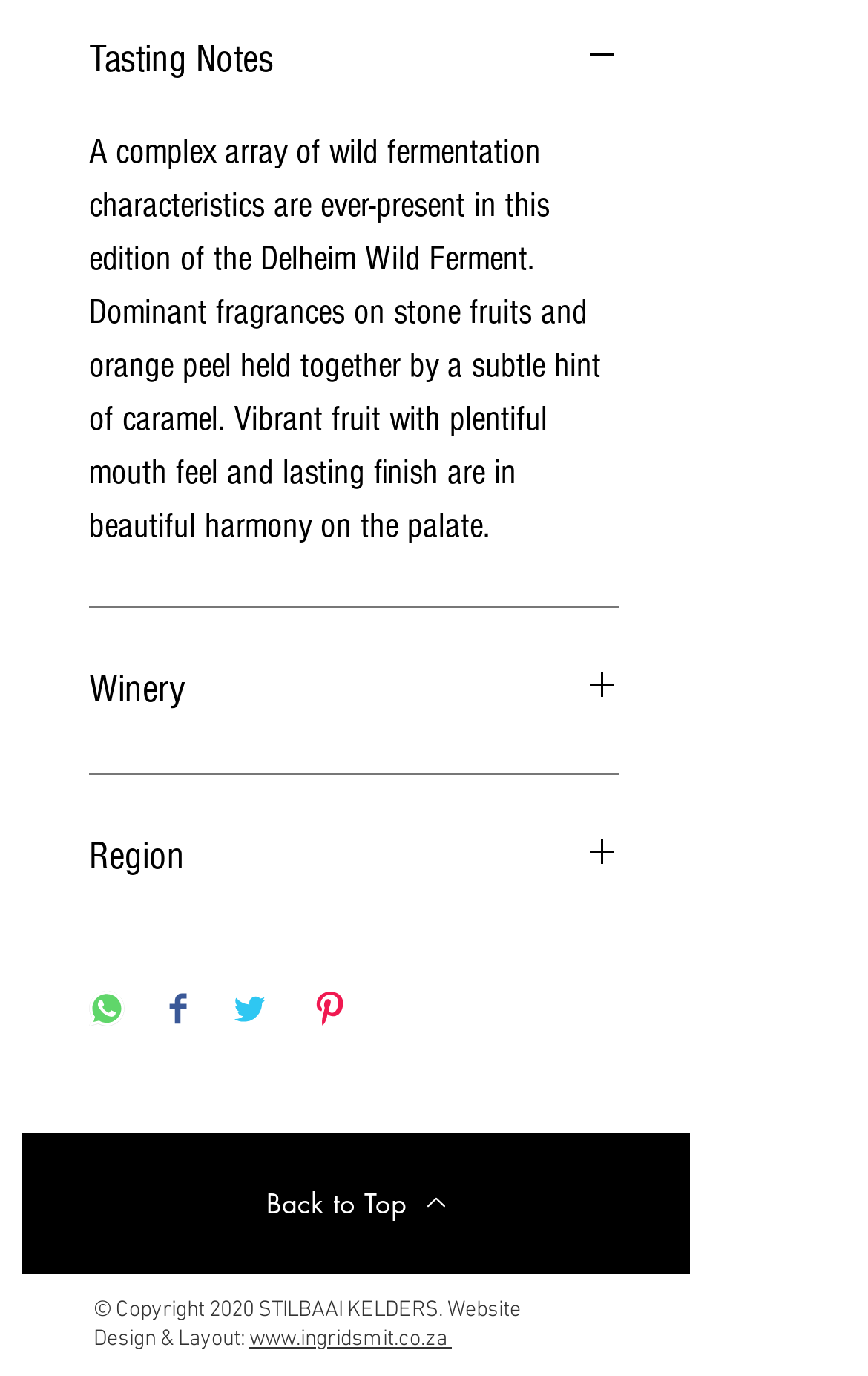Specify the bounding box coordinates of the region I need to click to perform the following instruction: "Click Winery". The coordinates must be four float numbers in the range of 0 to 1, i.e., [left, top, right, bottom].

[0.103, 0.481, 0.713, 0.522]